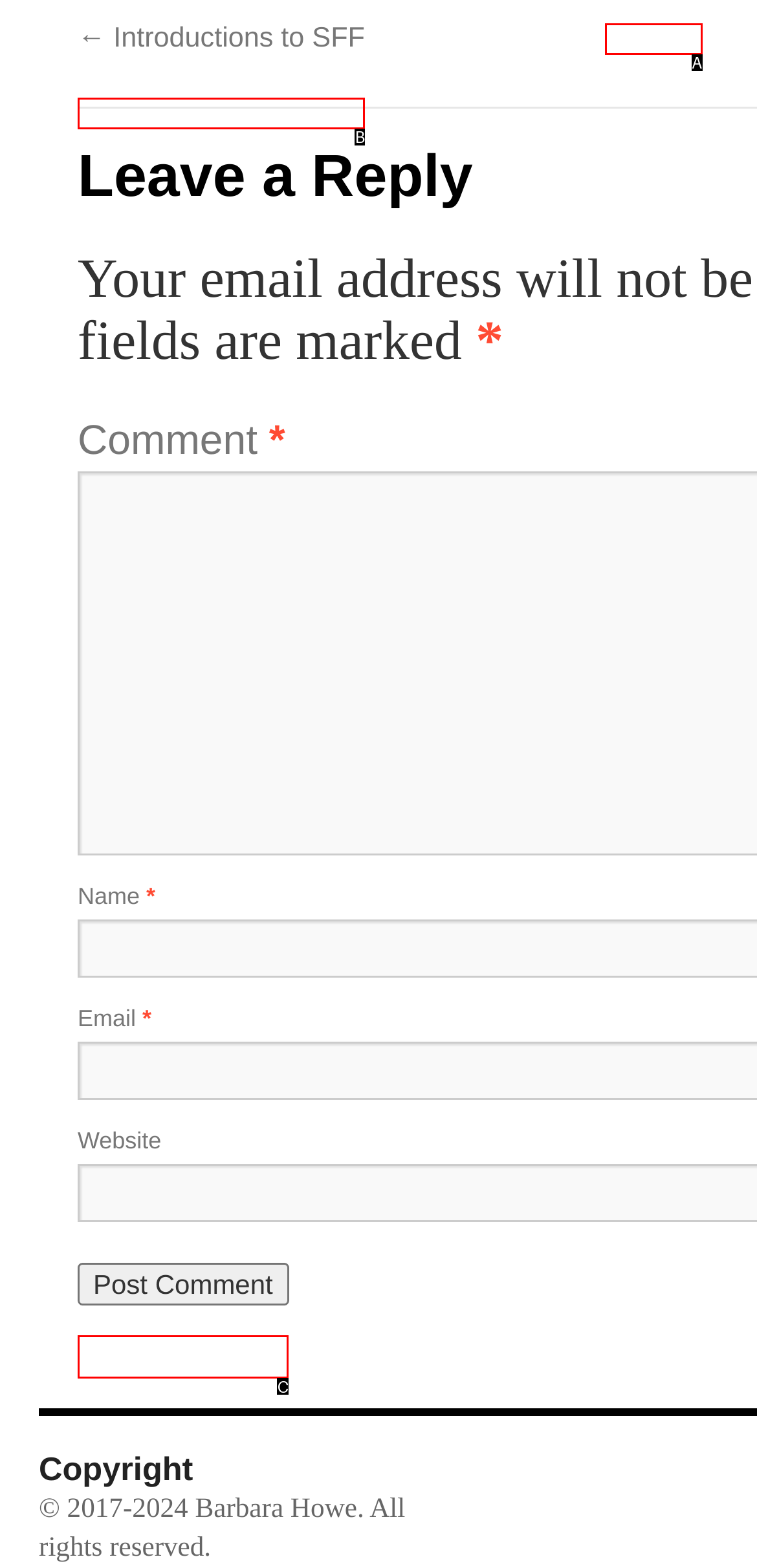Refer to the description: ← Introductions to SFF and choose the option that best fits. Provide the letter of that option directly from the options.

B